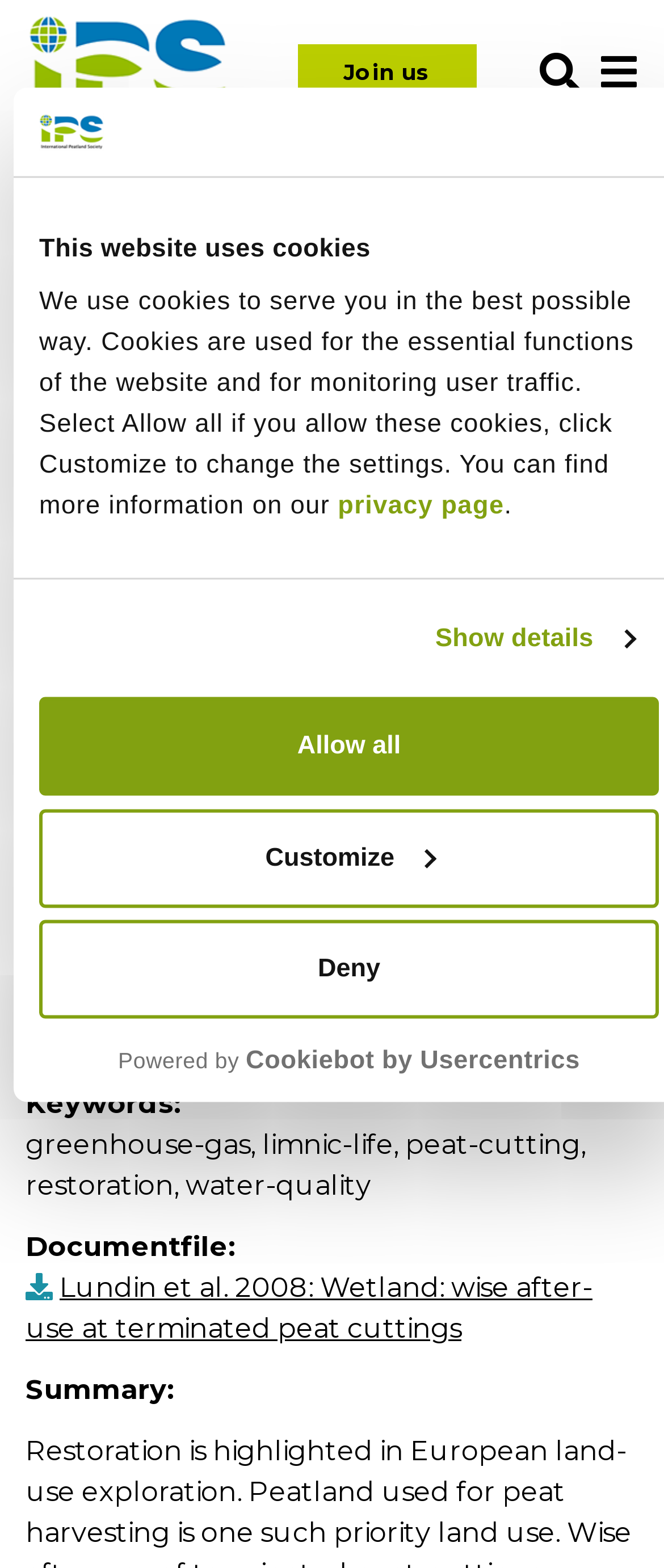Please identify the bounding box coordinates of the clickable area that will allow you to execute the instruction: "Click the IPS logo".

[0.041, 0.008, 0.342, 0.084]